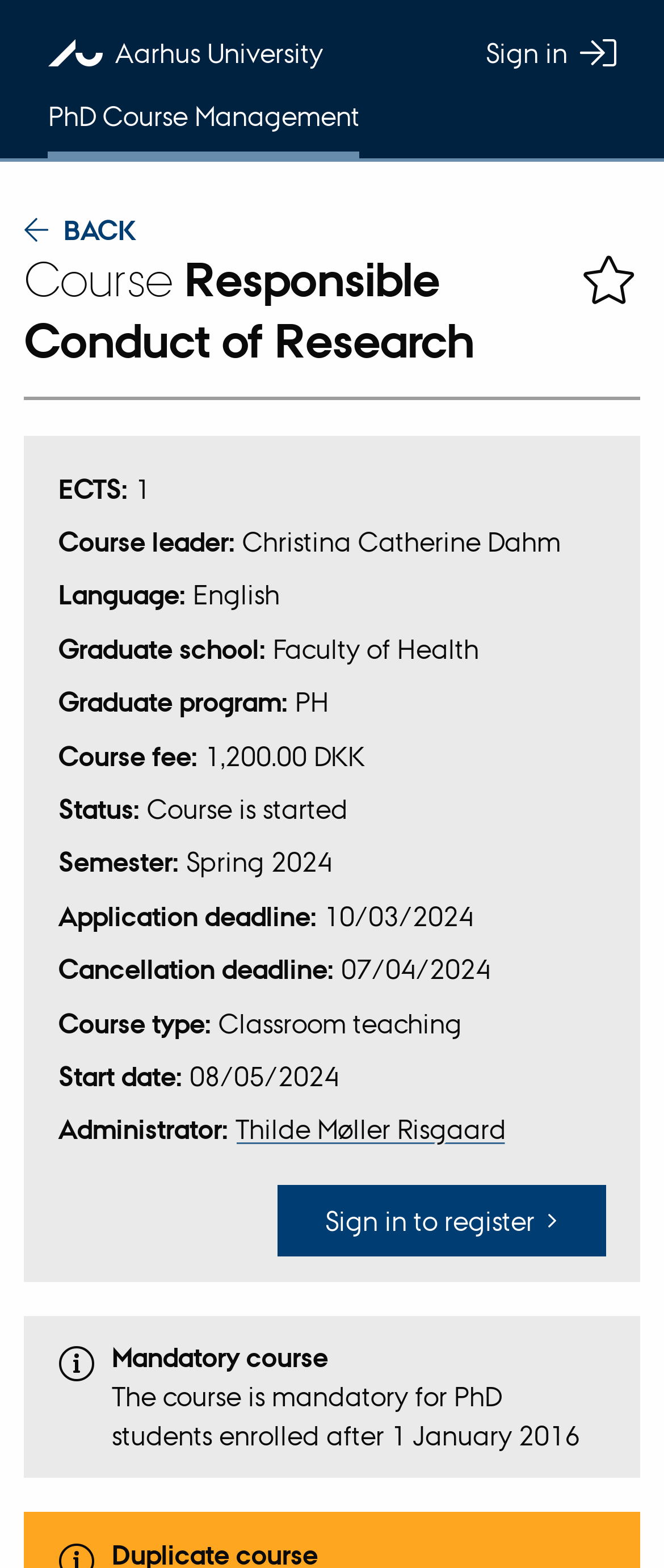Provide the bounding box for the UI element matching this description: "Sign in".

[0.732, 0.022, 0.927, 0.046]